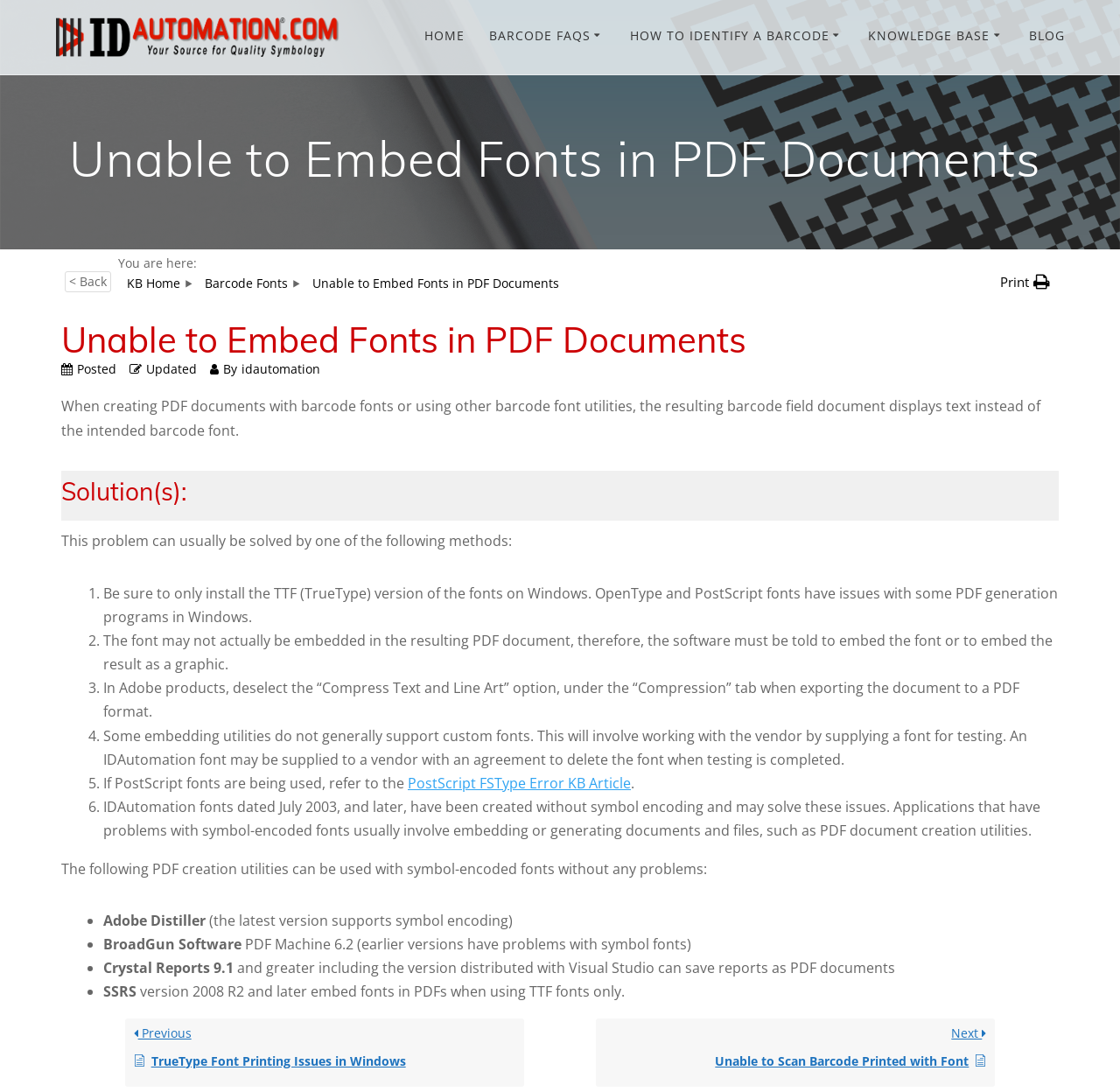What is the purpose of deselecting the 'Compress Text and Line Art' option?
Give a one-word or short phrase answer based on the image.

To embed font correctly